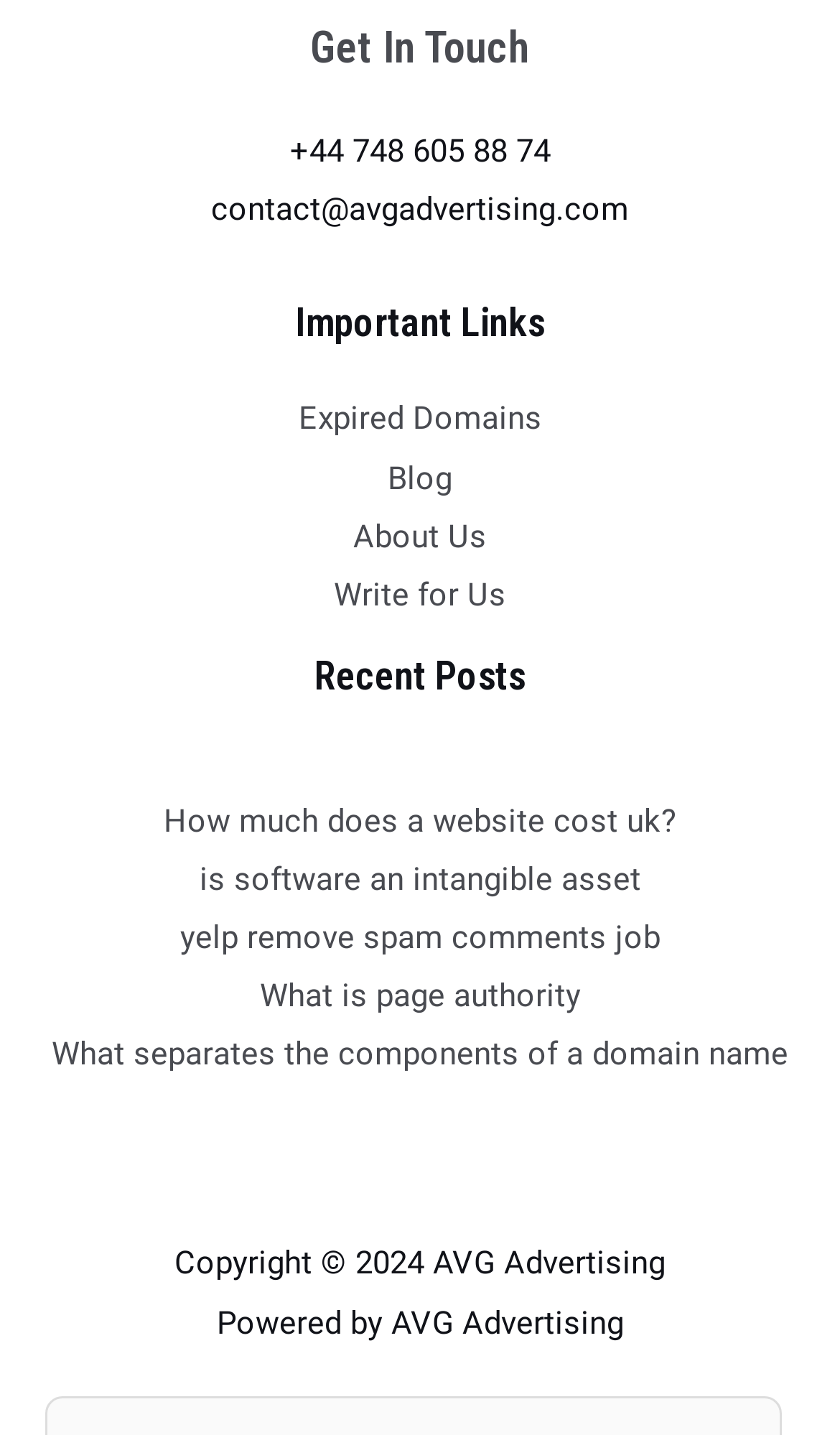What is the phone number to get in touch?
Based on the image, give a concise answer in the form of a single word or short phrase.

+44 748 605 88 74